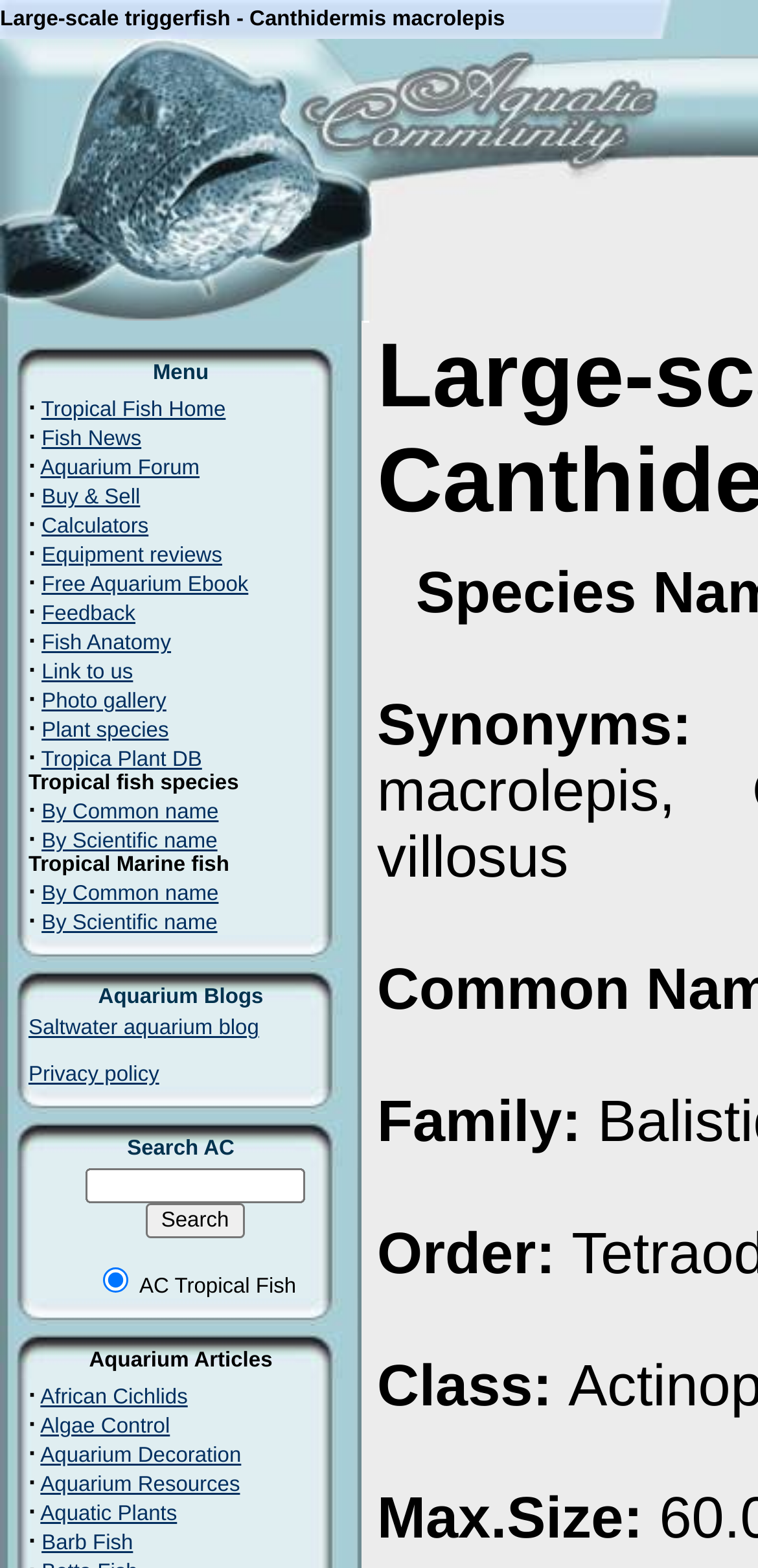What is the name of the fish species?
Refer to the screenshot and answer in one word or phrase.

Large-scale triggerfish